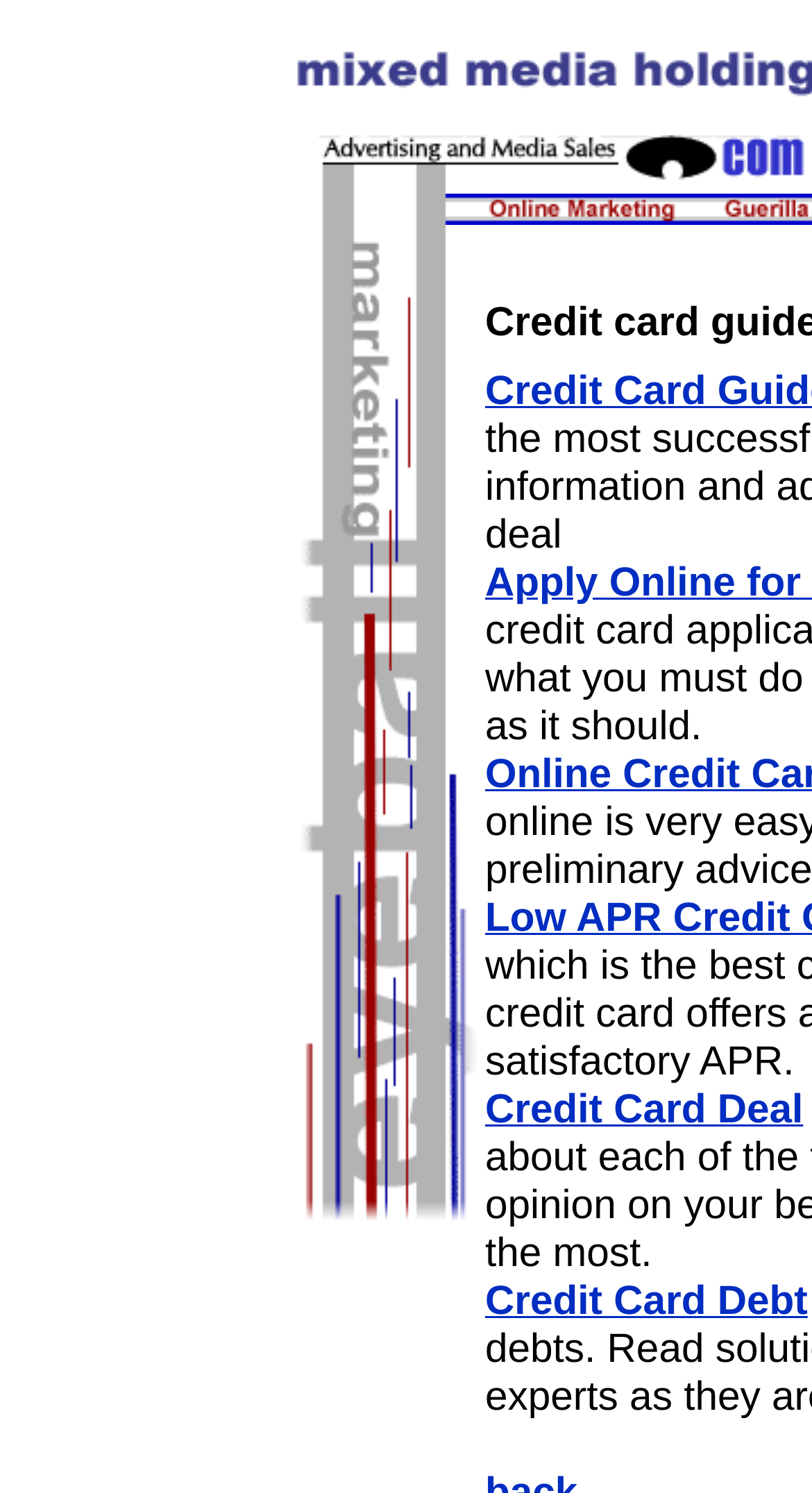How many images are on the top row?
Using the image, give a concise answer in the form of a single word or short phrase.

2